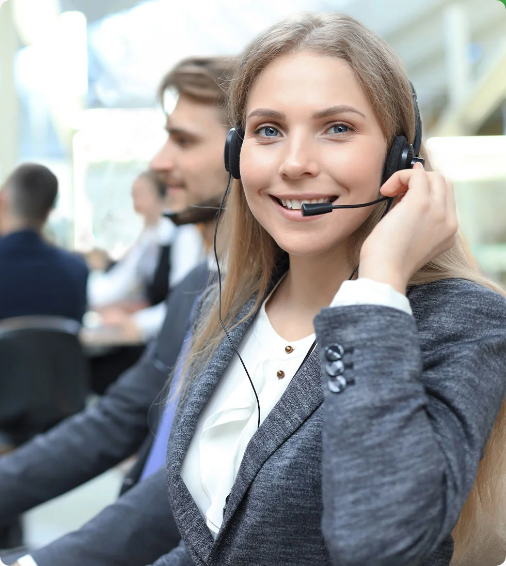Please provide a one-word or phrase answer to the question: 
Is the customer service representative alone in the call center?

No